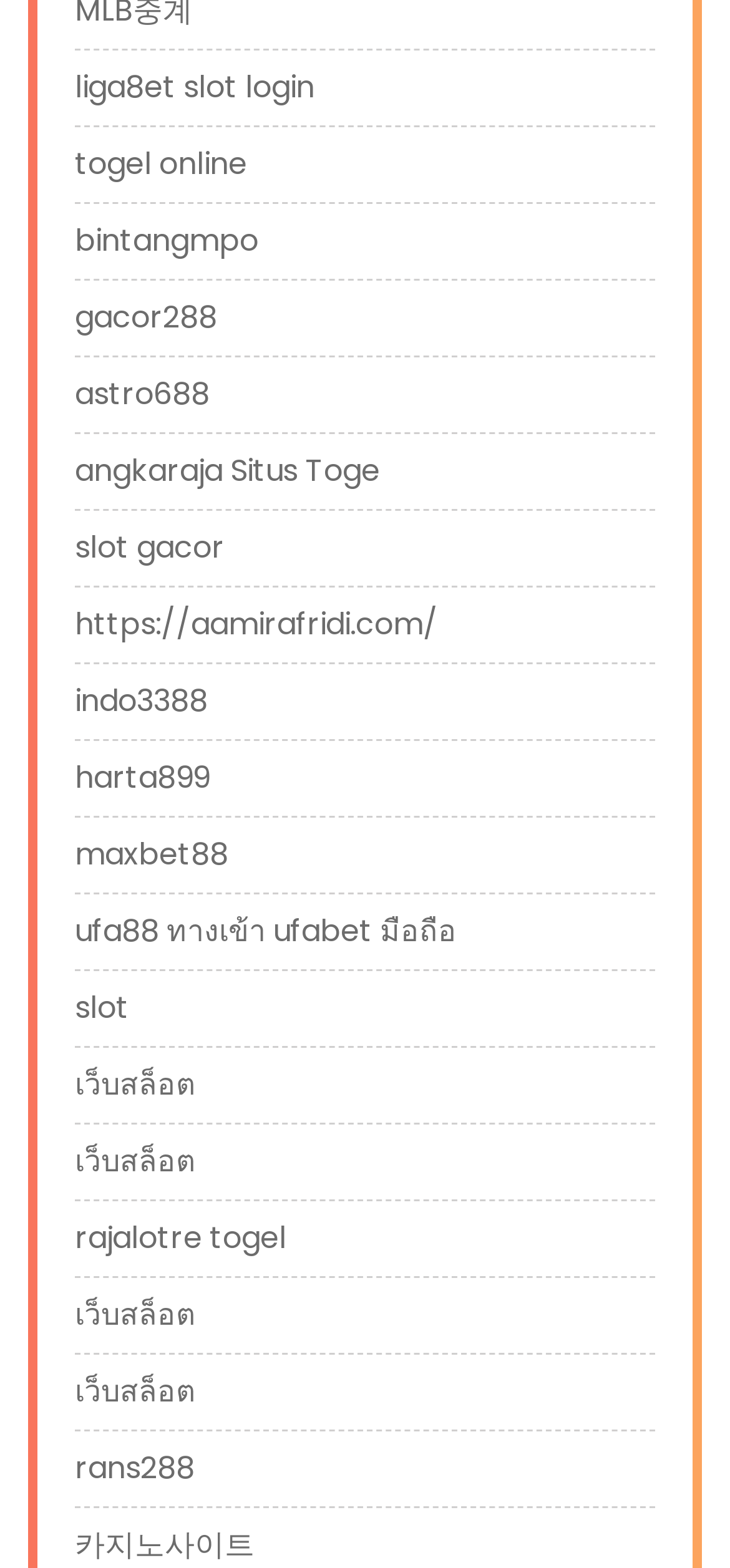Look at the image and answer the question in detail:
What is the language of the text on this webpage?

The text on this webpage appears to be in multiple languages, including English, Thai, and possibly others. This can be inferred from the OCR text and element descriptions, which include words and phrases in different languages.